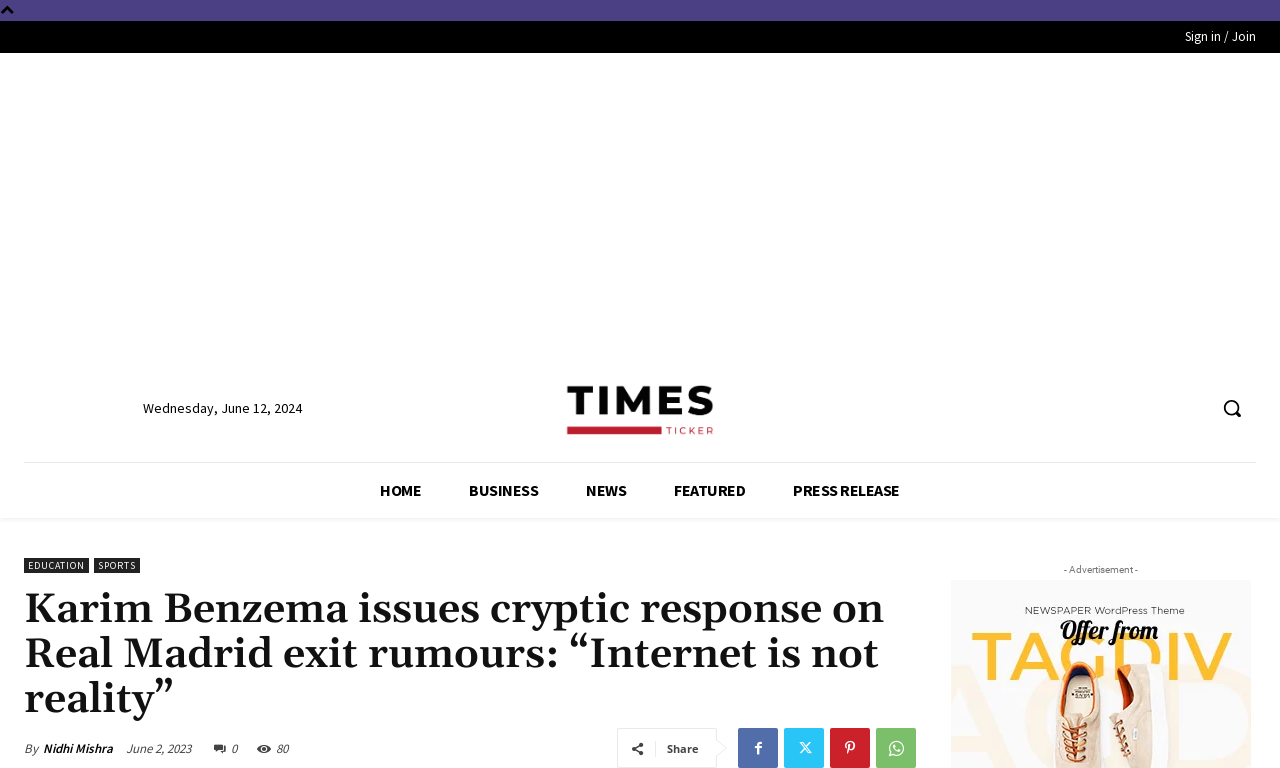What is the purpose of the 'Search' button?
Using the details from the image, give an elaborate explanation to answer the question.

I inferred the purpose of the 'Search' button by looking at its position and context on the webpage. The button is located at the top right corner of the webpage, which is a common location for search buttons. Additionally, the image element associated with the button has a magnifying glass icon, which is a common symbol for search functionality.